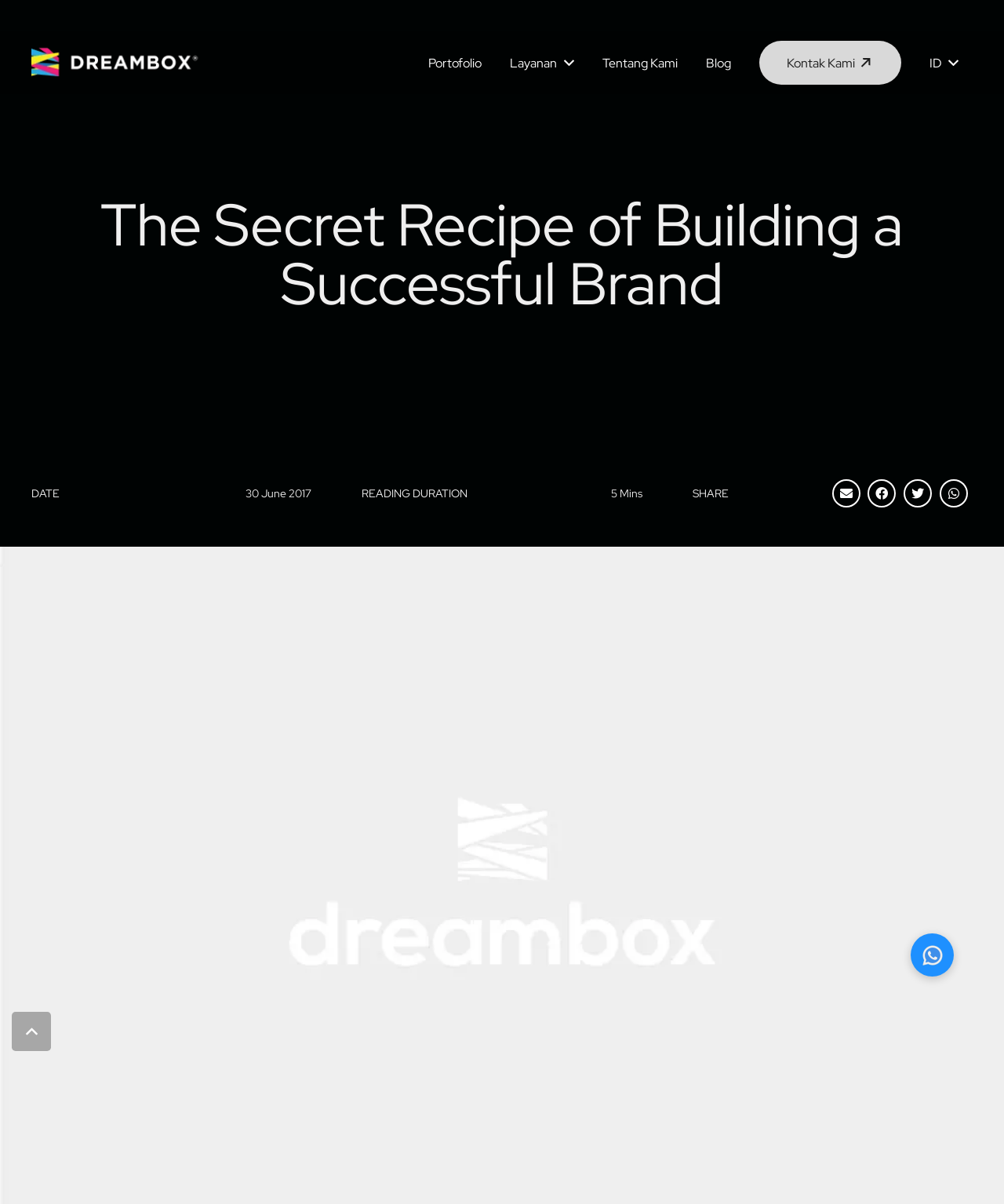Please identify the bounding box coordinates of the area that needs to be clicked to fulfill the following instruction: "Log in to the website."

None